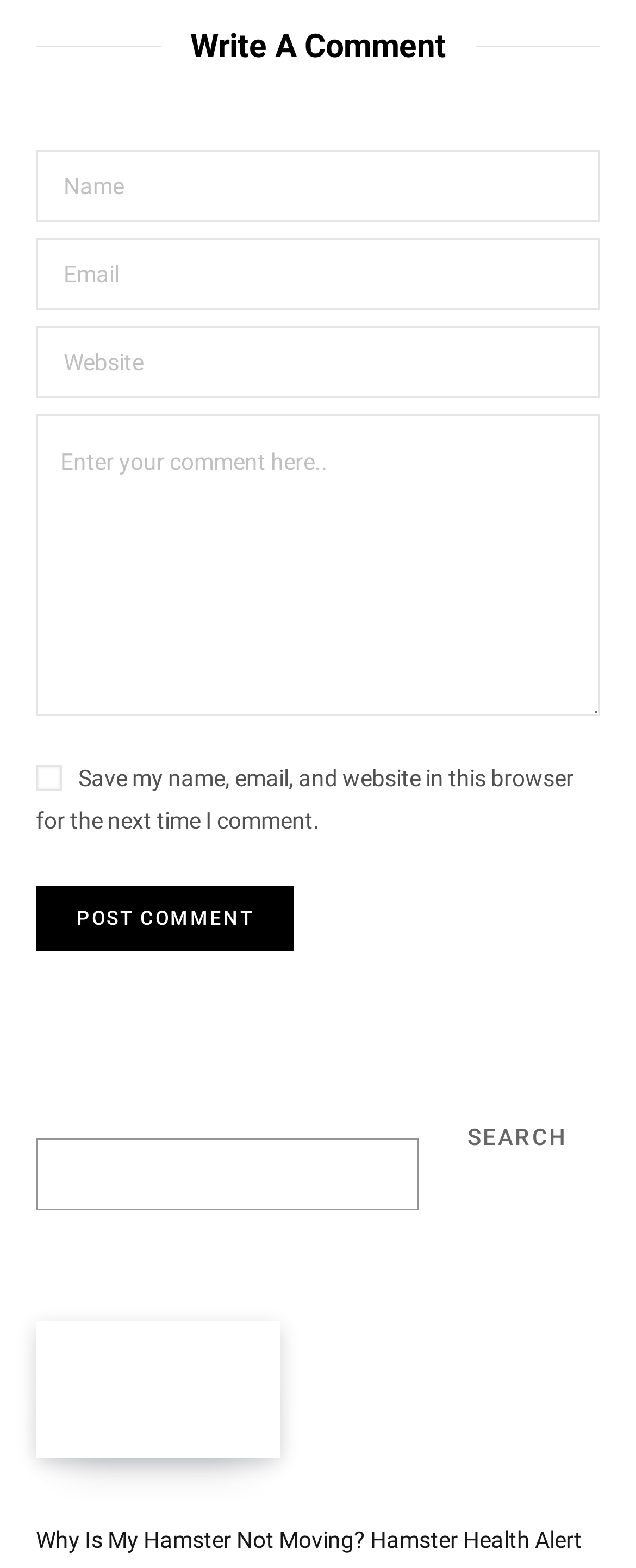Respond with a single word or phrase to the following question:
What is the topic of the article?

Hamster health